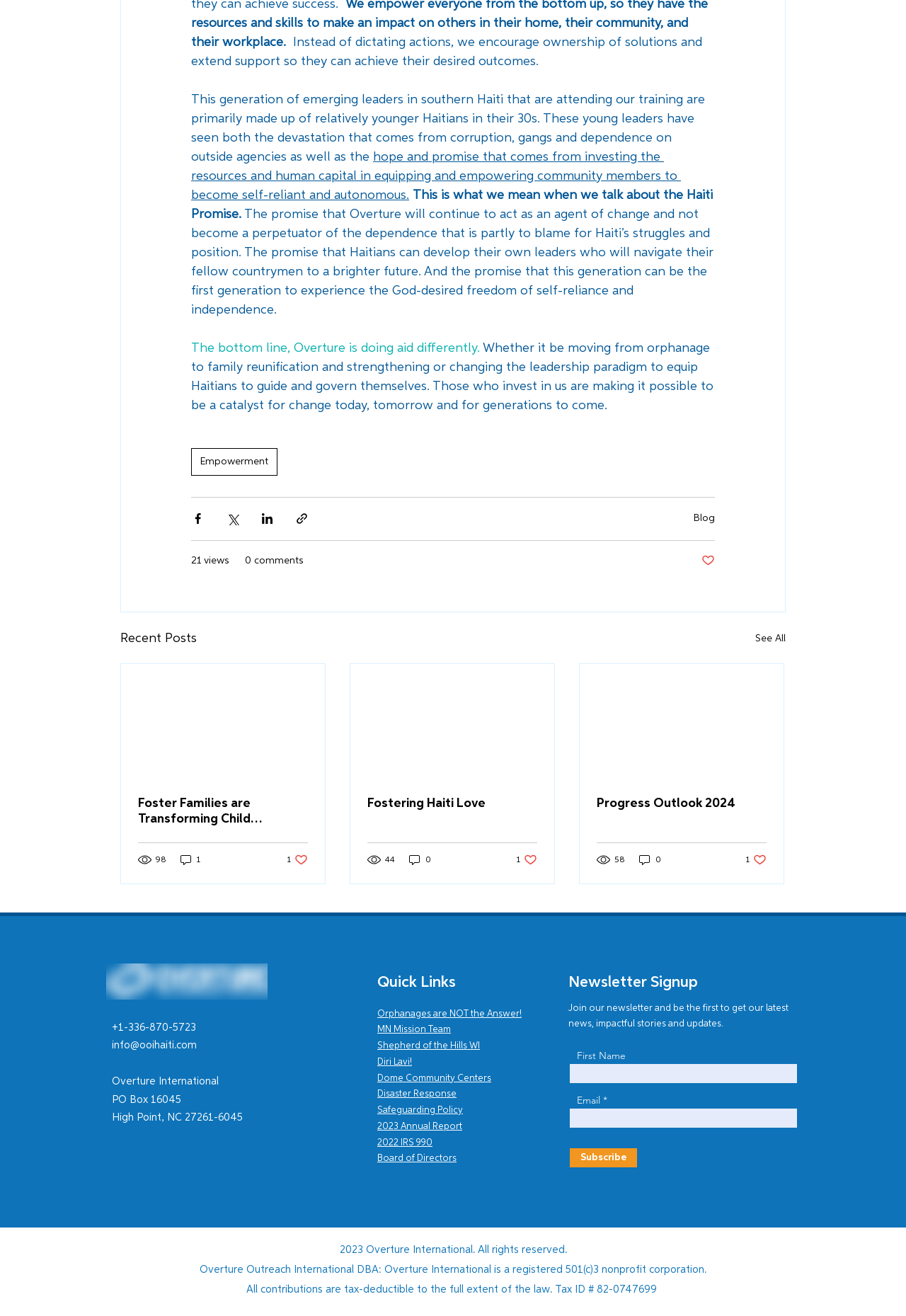Given the content of the image, can you provide a detailed answer to the question?
What is the organization's phone number?

The phone number can be found at the bottom of the webpage, in the section with the organization's contact information.